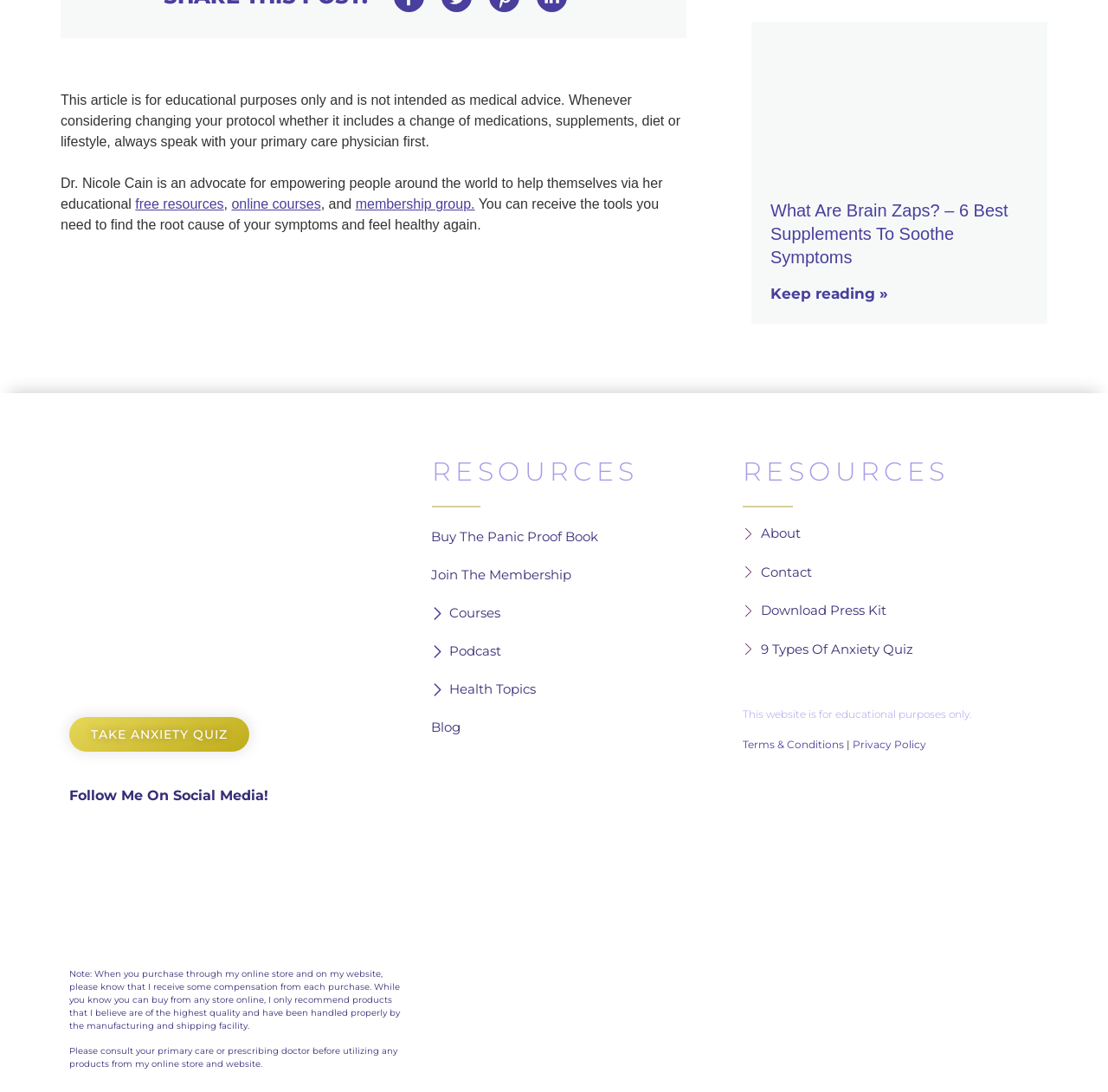Locate the bounding box coordinates of the UI element described by: "membership group.". Provide the coordinates as four float numbers between 0 and 1, formatted as [left, top, right, bottom].

[0.321, 0.18, 0.429, 0.194]